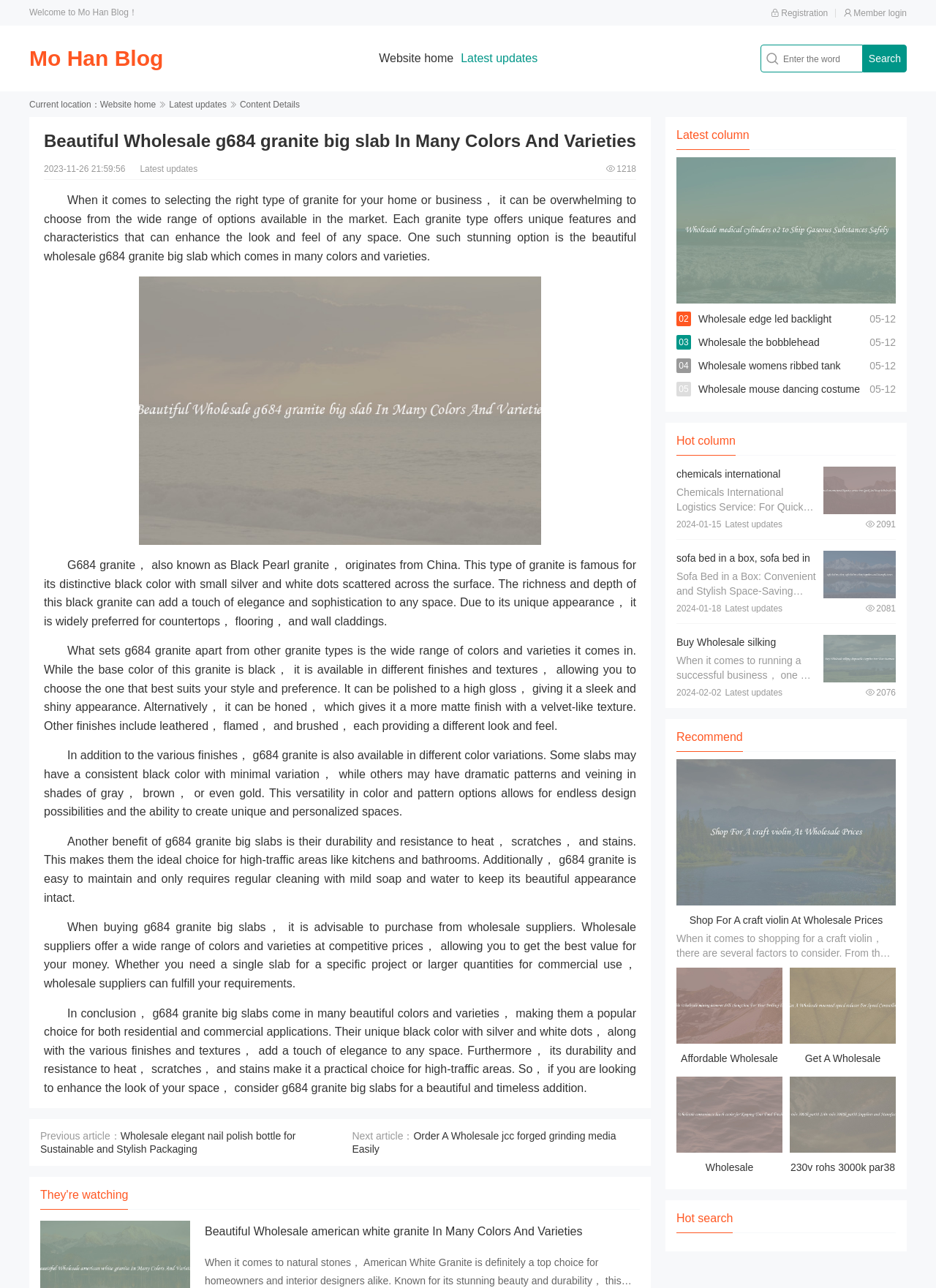What is the color of the g684 granite?
Please use the visual content to give a single word or phrase answer.

black